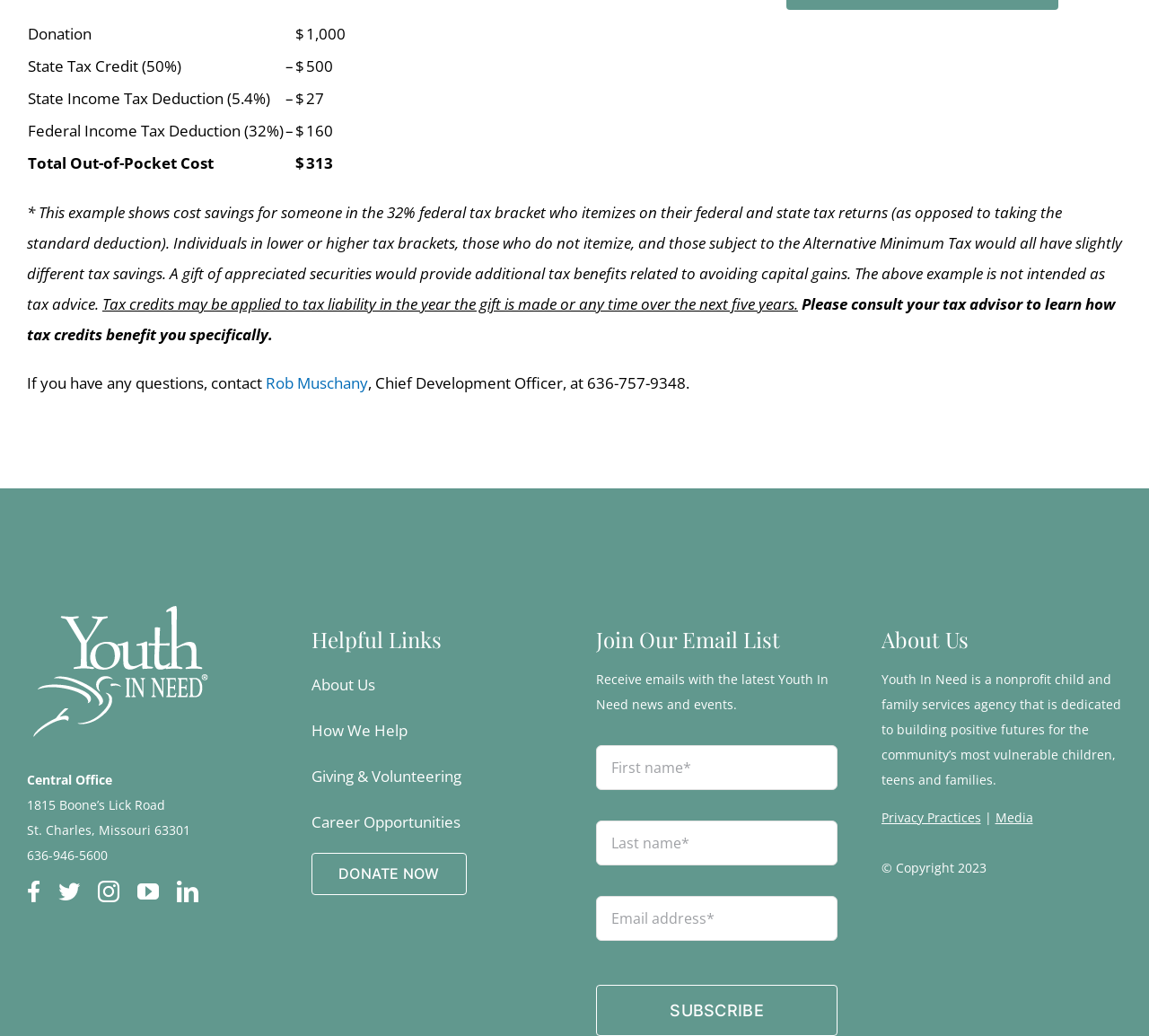Determine the bounding box coordinates of the clickable region to carry out the instruction: "Learn more about Yanko Design".

None